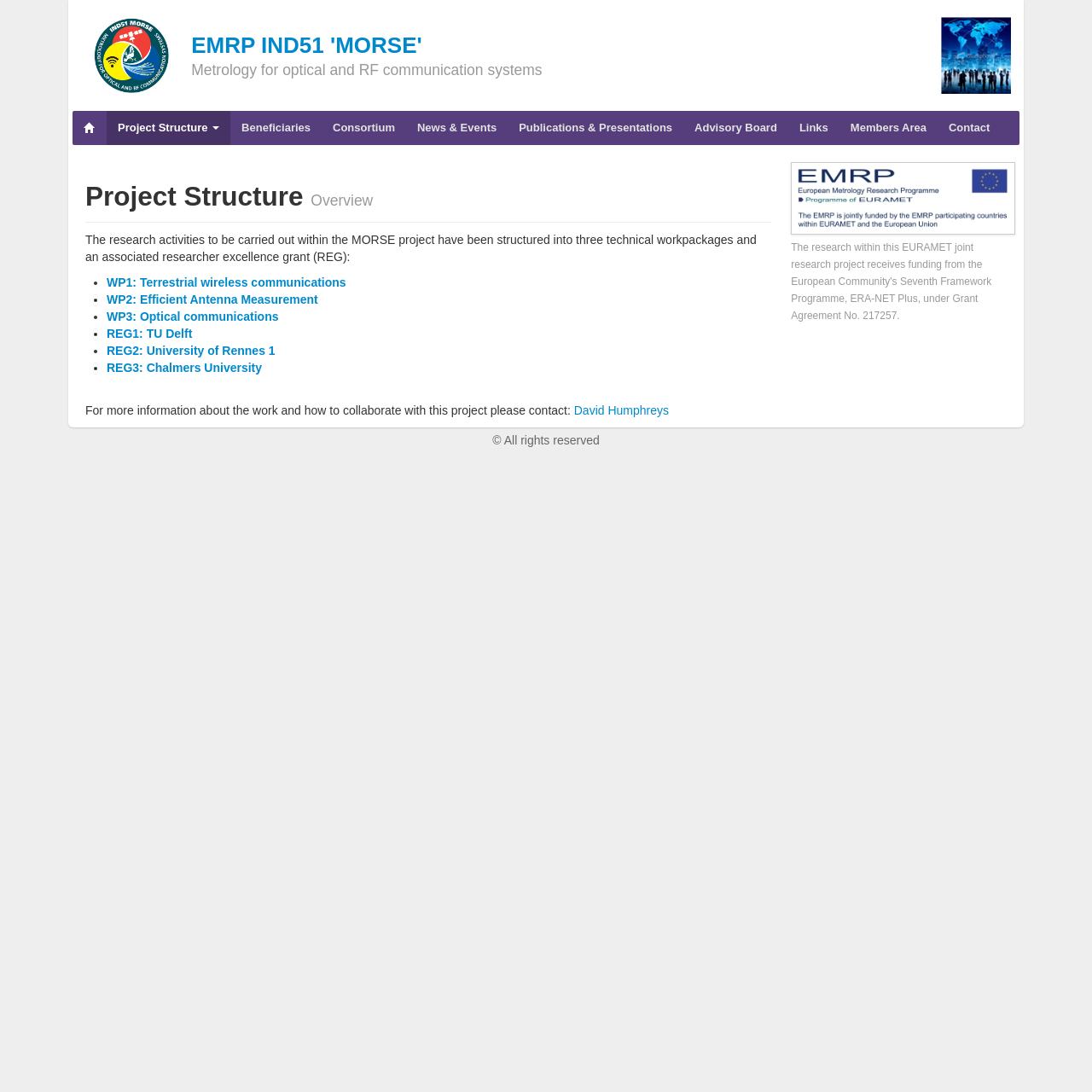How many workpackages are in the MORSE project?
Provide an in-depth answer to the question, covering all aspects.

The webpage mentions three technical workpackages in the MORSE project, which are WP1: Terrestrial wireless communications, WP2: Efficient Antenna Measurement, and WP3: Optical communications.